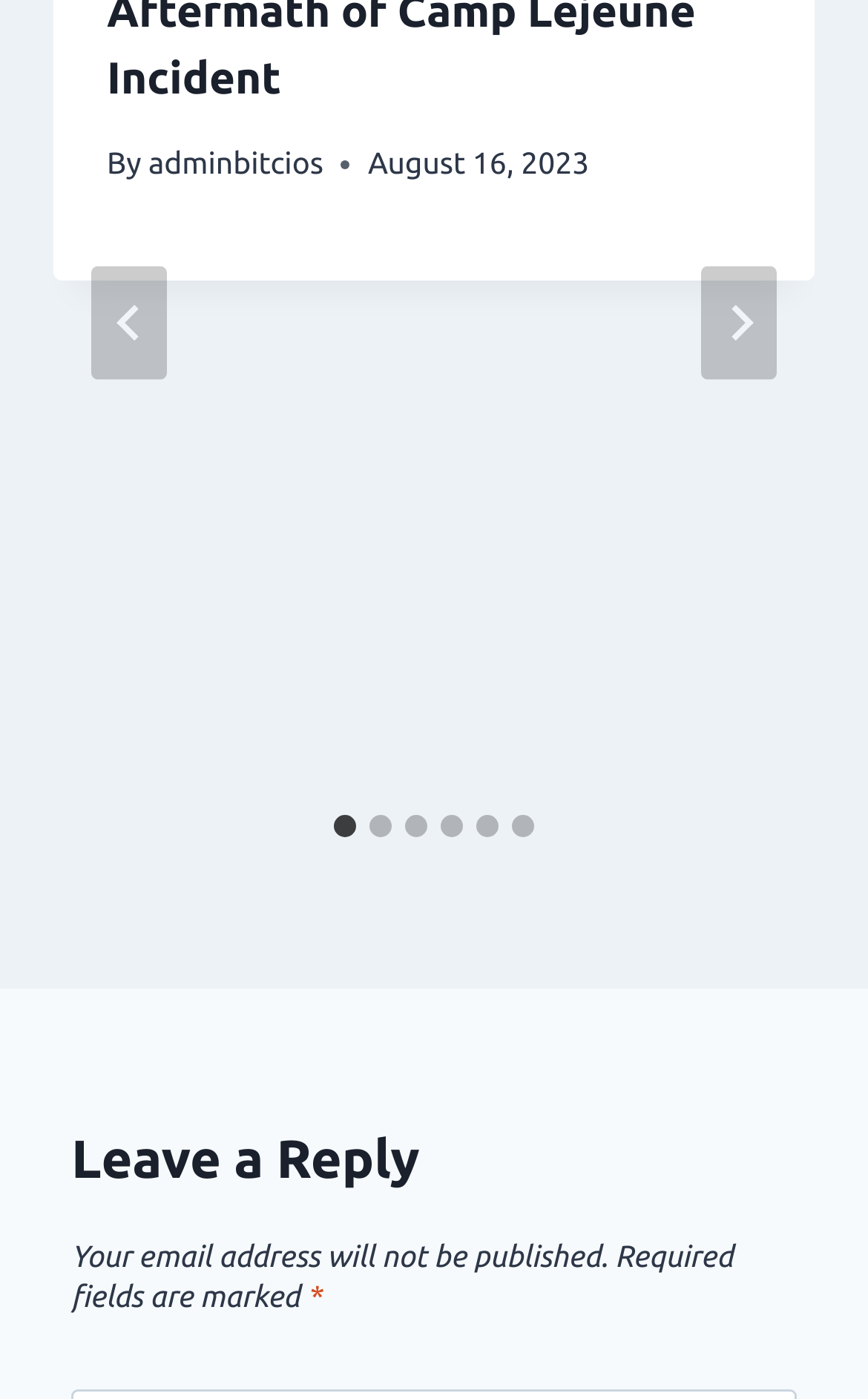Identify the bounding box coordinates for the region of the element that should be clicked to carry out the instruction: "Select slide 2". The bounding box coordinates should be four float numbers between 0 and 1, i.e., [left, top, right, bottom].

[0.426, 0.583, 0.451, 0.598]